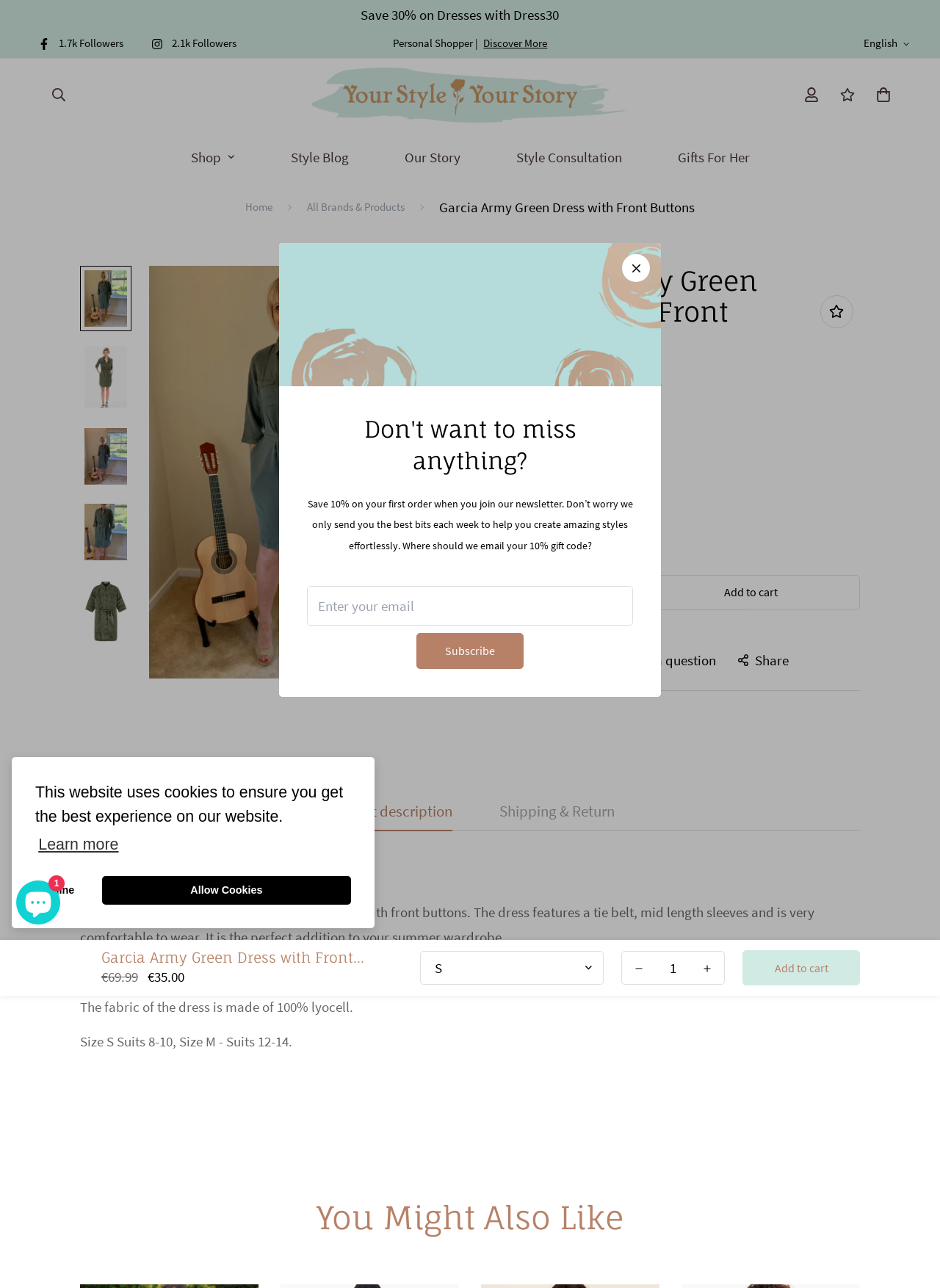What is the headline of the webpage?

Garcia Army Green Dress with Front Buttons